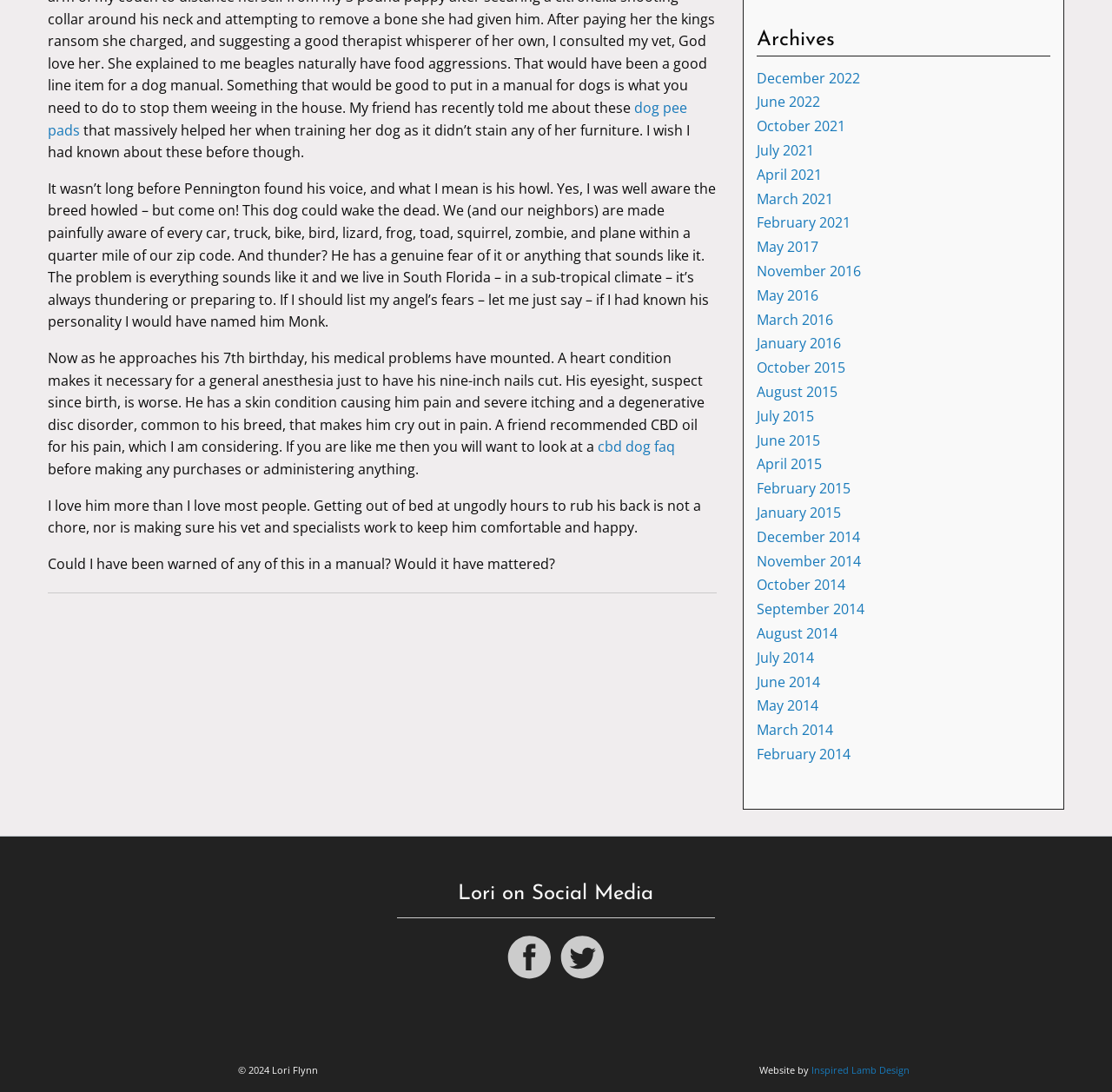Predict the bounding box coordinates for the UI element described as: "July 2014". The coordinates should be four float numbers between 0 and 1, presented as [left, top, right, bottom].

[0.68, 0.593, 0.732, 0.611]